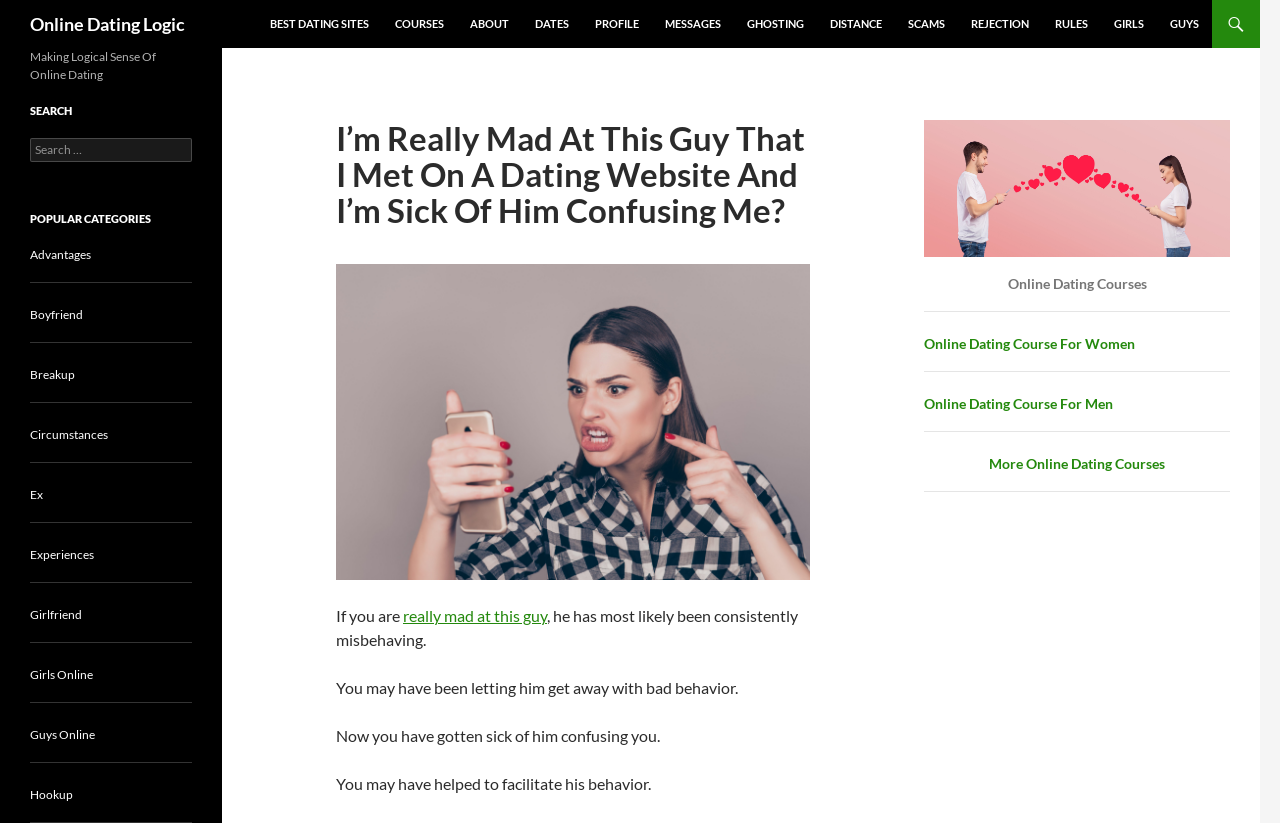Determine the bounding box coordinates (top-left x, top-left y, bottom-right x, bottom-right y) of the UI element described in the following text: Guys Online

[0.023, 0.883, 0.074, 0.902]